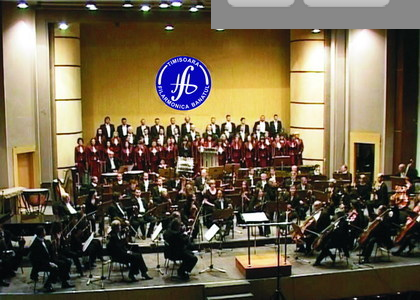Provide a rich and detailed narrative of the image.

The image captures a vibrant scene from the Timișoara International Music Festival, highlighting the "Banatul" Philharmonic Orchestra during a live performance. The orchestra, situated on the stage, is comprised of musicians playing a variety of instruments, representing a mix of strings, woodwinds, and brass. In the background, a choir is seen, dressed in formal attire, which adds to the rich musical experience of the concert.

Prominently displayed on the backdrop is the logo of the Philharmonic, symbolizing the institution's connection to this prestigious event. The warm lighting of the venue creates an inviting atmosphere, enhancing the audience's enjoyment as the performance unfolds. This concert marks the opening of the festival, which celebrates its 40th edition, showcasing works by both local and international composers. The performance is a blend of cultural expressions, emphasizing Romania's role in the global music scene.